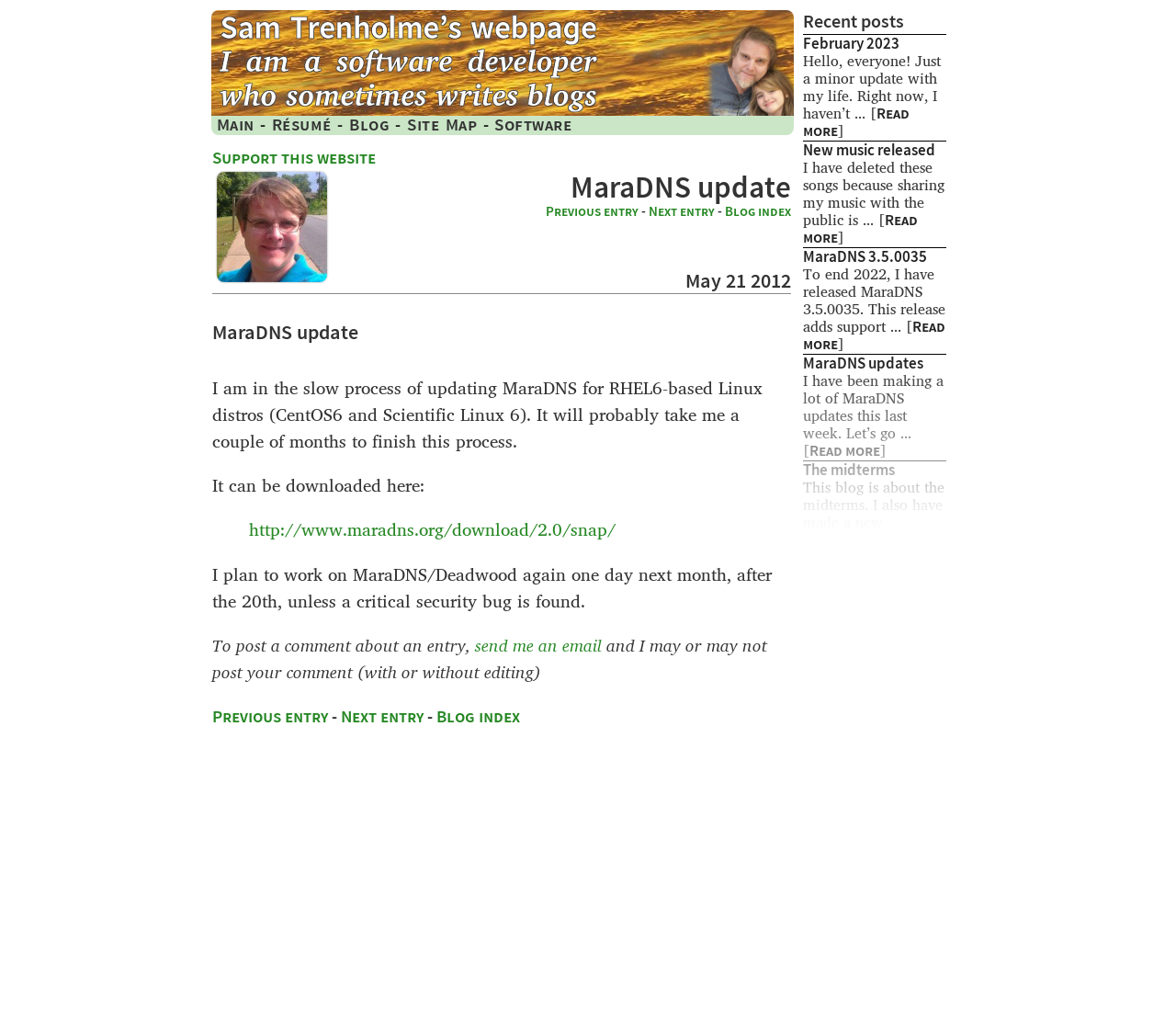Identify the bounding box coordinates of the section to be clicked to complete the task described by the following instruction: "Contact the company". The coordinates should be four float numbers between 0 and 1, formatted as [left, top, right, bottom].

None